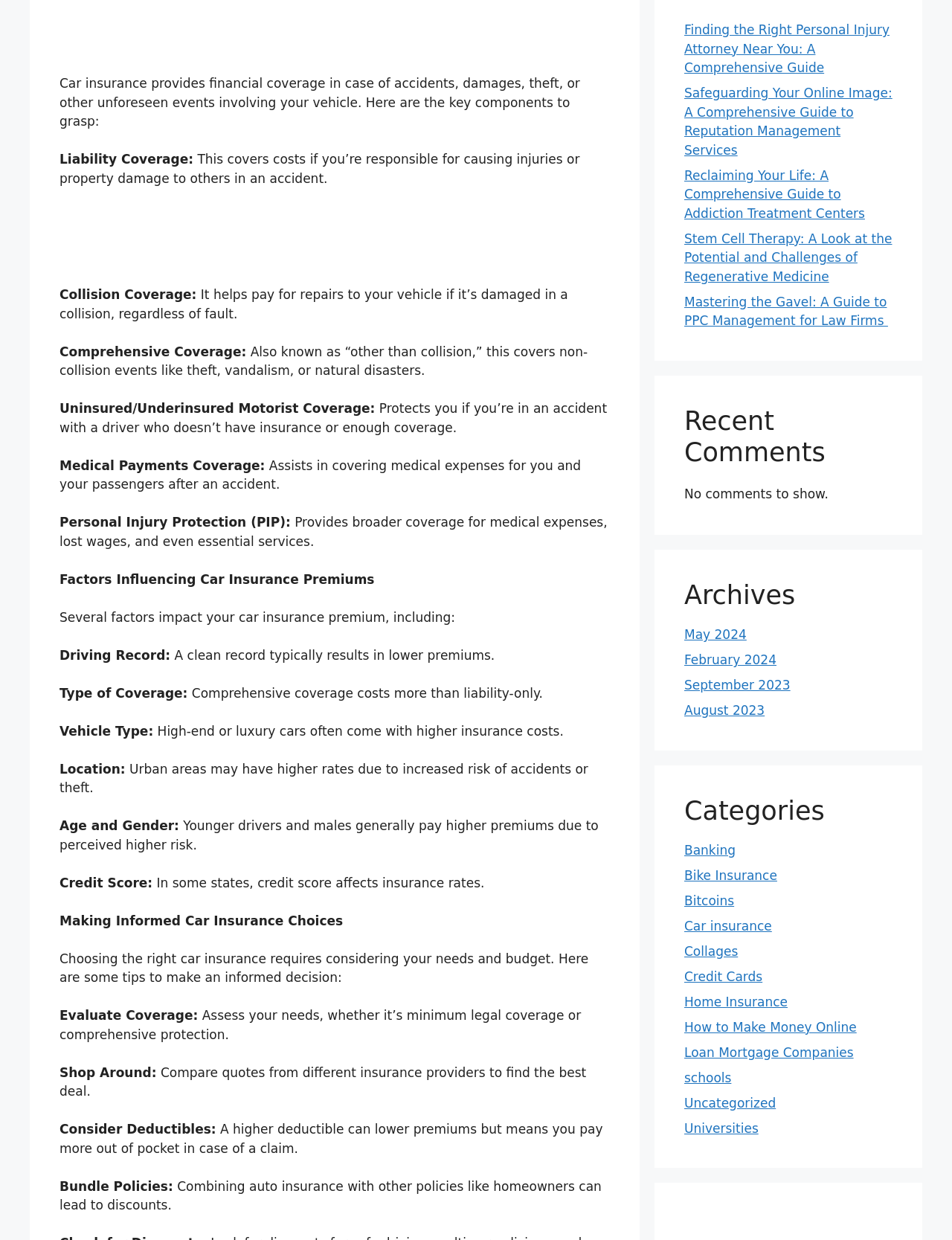Provide a short answer using a single word or phrase for the following question: 
What type of coverage helps pay for repairs to a vehicle in a collision?

Collision Coverage